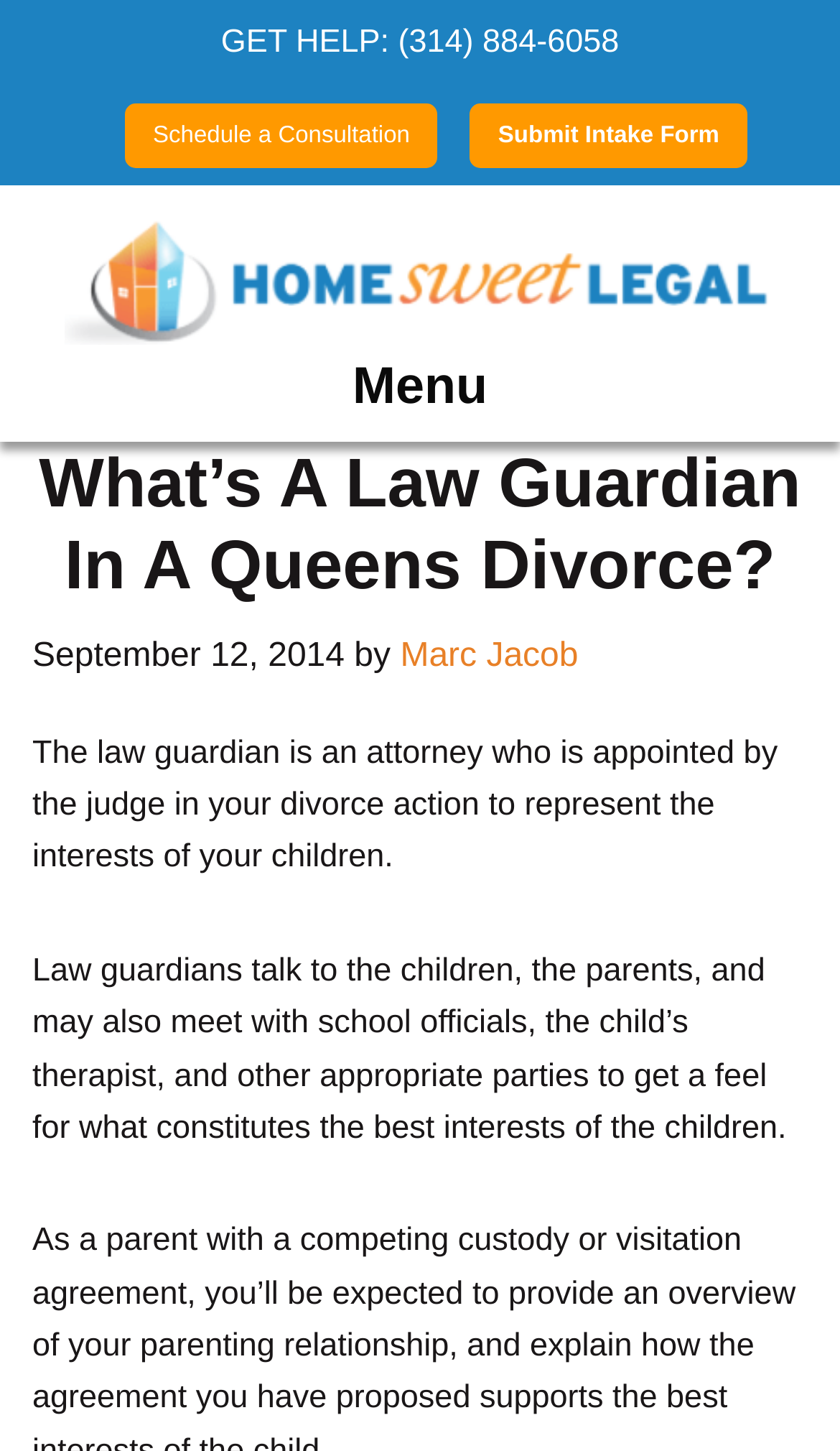Extract the main headline from the webpage and generate its text.

What’s A Law Guardian In A Queens Divorce?